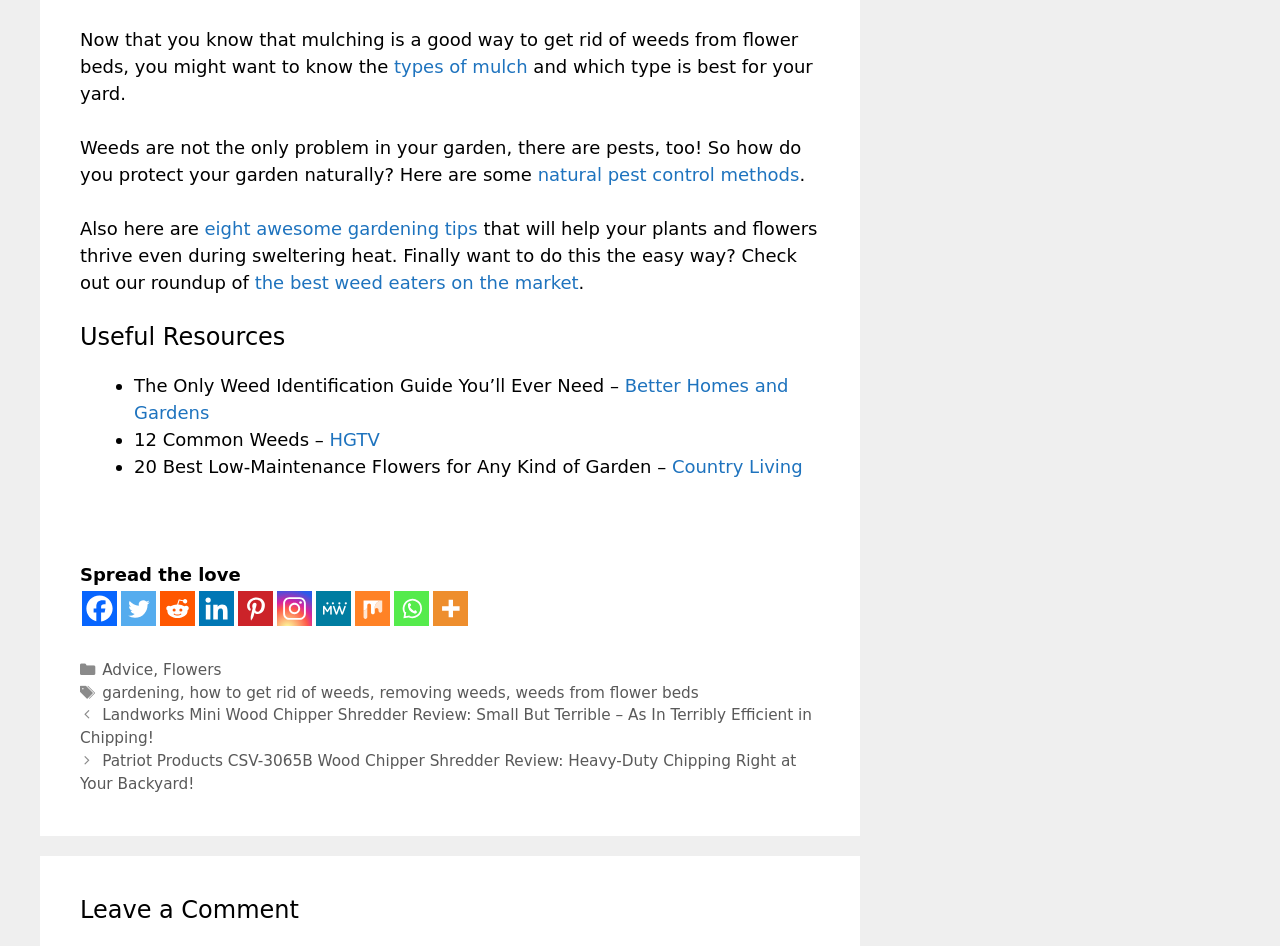What type of resources are listed under 'Useful Resources'?
Respond to the question with a well-detailed and thorough answer.

The 'Useful Resources' section lists several links to external websites, including guides for weed identification, such as 'The Only Weed Identification Guide You’ll Ever Need' from Better Homes and Gardens.